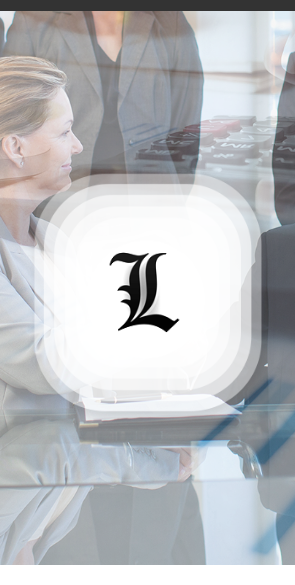What is the purpose of the company?
Analyze the image and deliver a detailed answer to the question.

The purpose of the company is to provide accounting services because the caption describes the company as an accounting service provider, and the logo and composition are designed to evoke a sense of professionalism and trust, which are essential qualities for an accounting service provider.